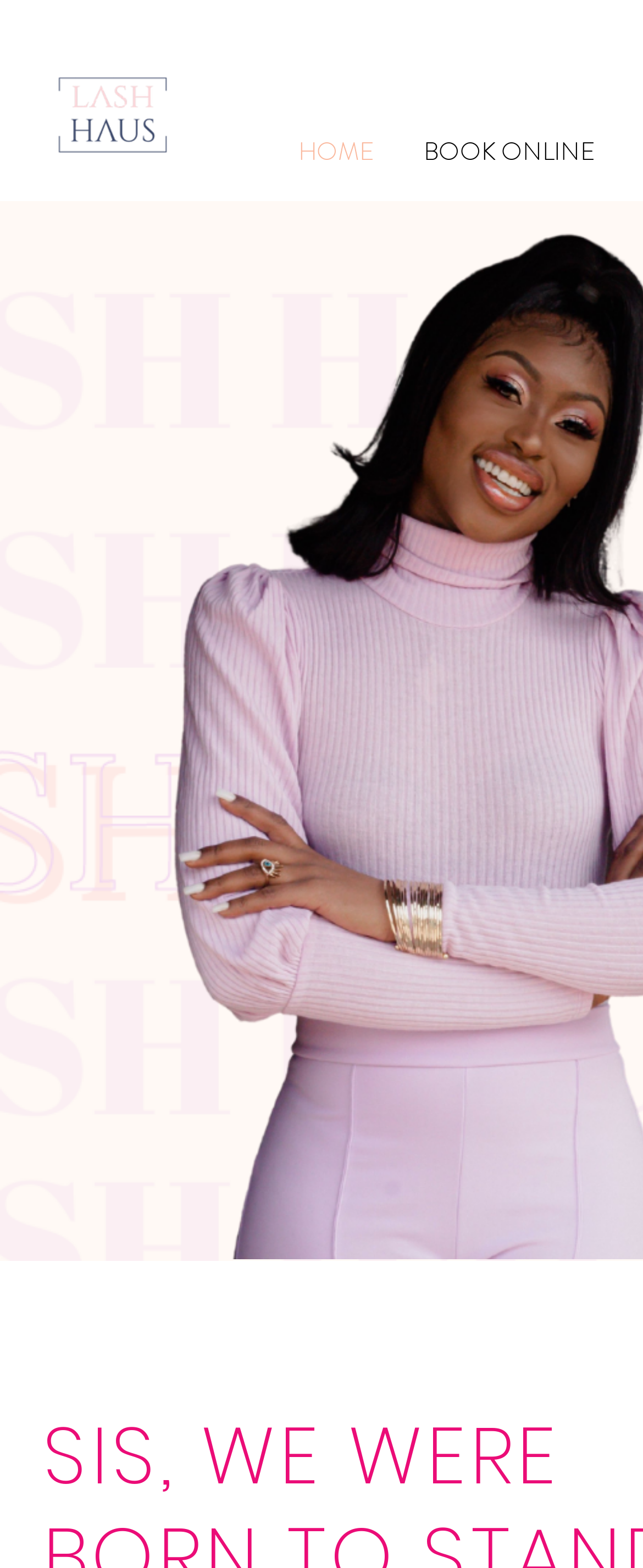Extract the bounding box coordinates for the UI element described as: "HOME".

[0.426, 0.082, 0.621, 0.113]